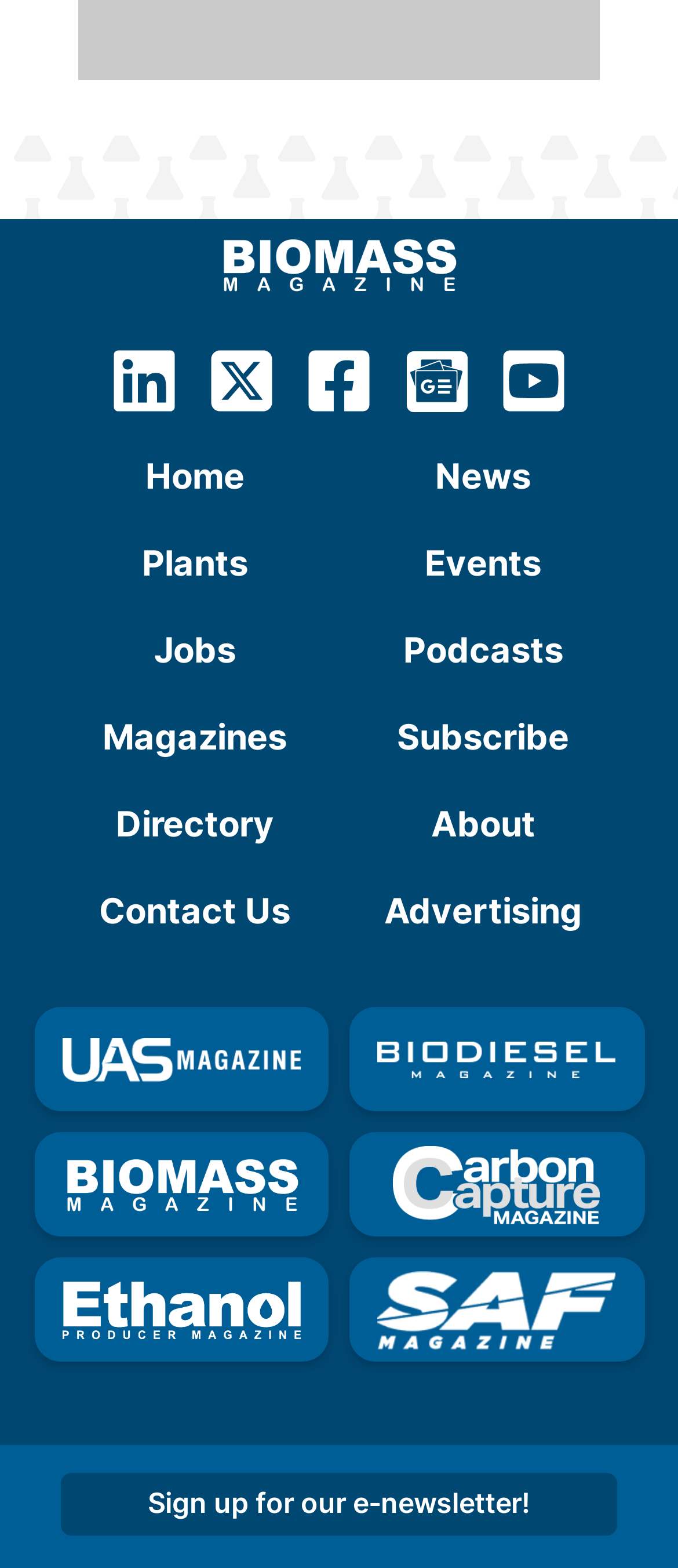Find the bounding box coordinates of the clickable area that will achieve the following instruction: "View the News page".

[0.642, 0.288, 0.783, 0.343]